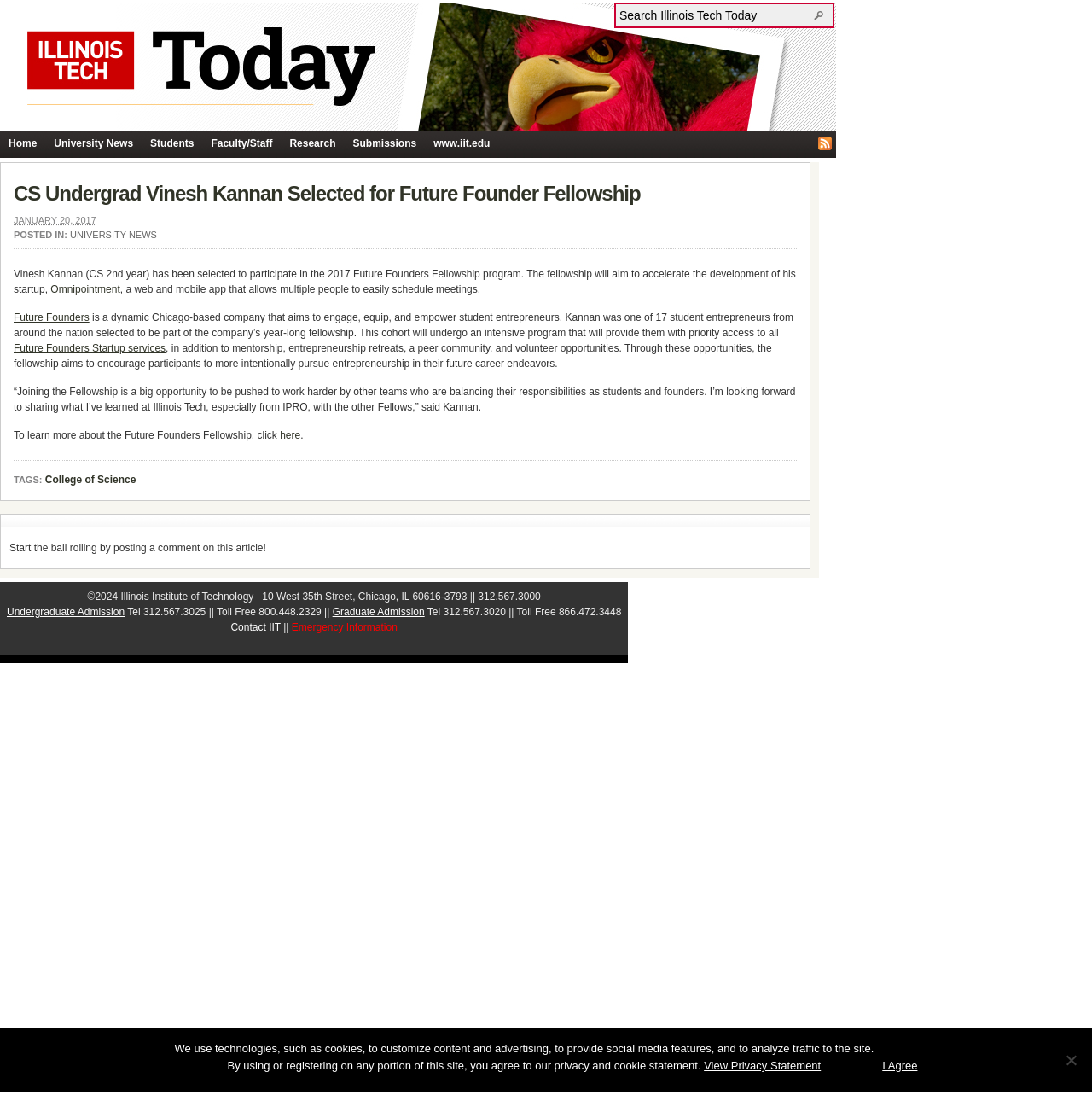Using the provided element description, identify the bounding box coordinates as (top-left x, top-left y, bottom-right x, bottom-right y). Ensure all values are between 0 and 1. Description: Future Founders Startup services

[0.012, 0.313, 0.152, 0.324]